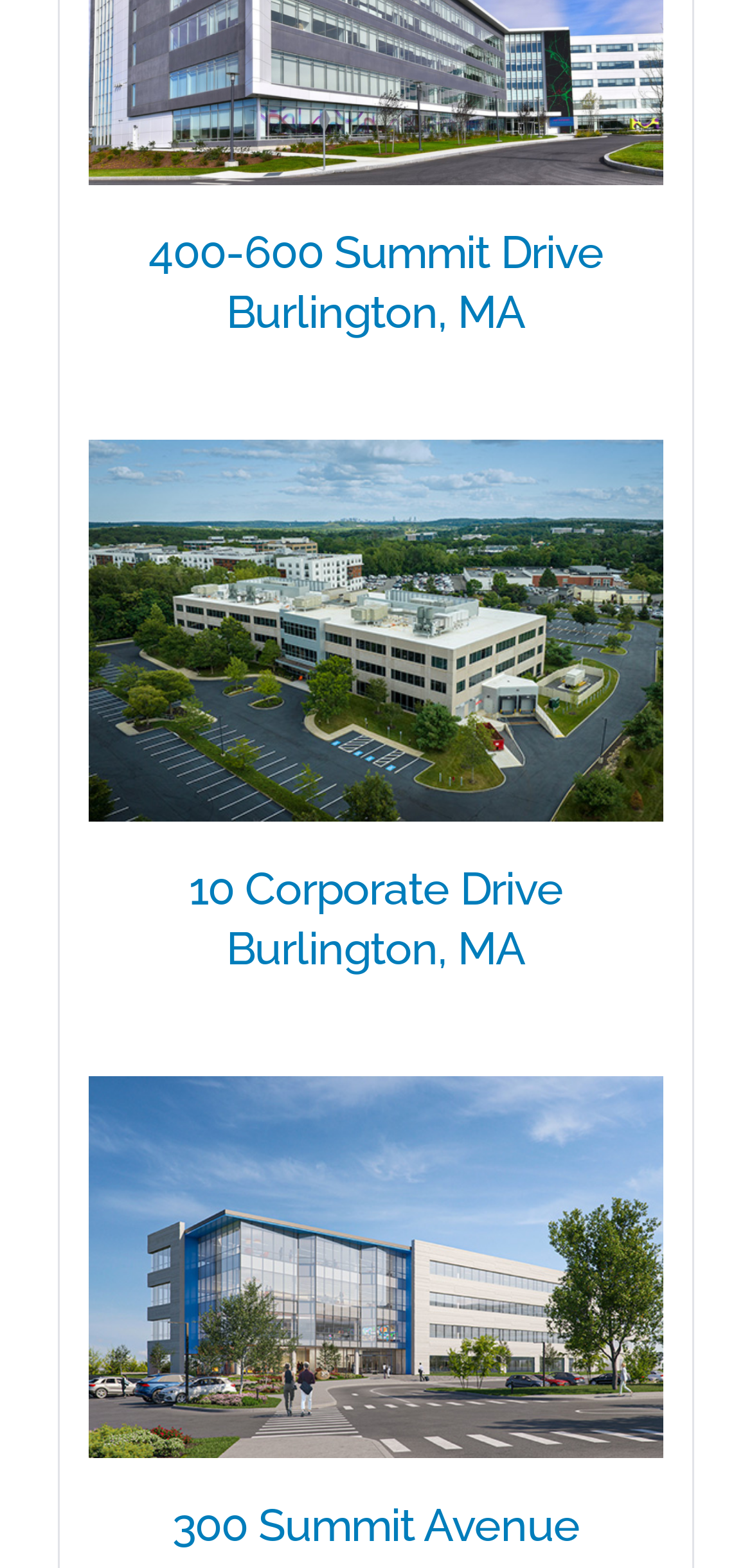Based on the provided description, "400-600 Summit Drive Burlington, MA", find the bounding box of the corresponding UI element in the screenshot.

[0.197, 0.144, 0.803, 0.215]